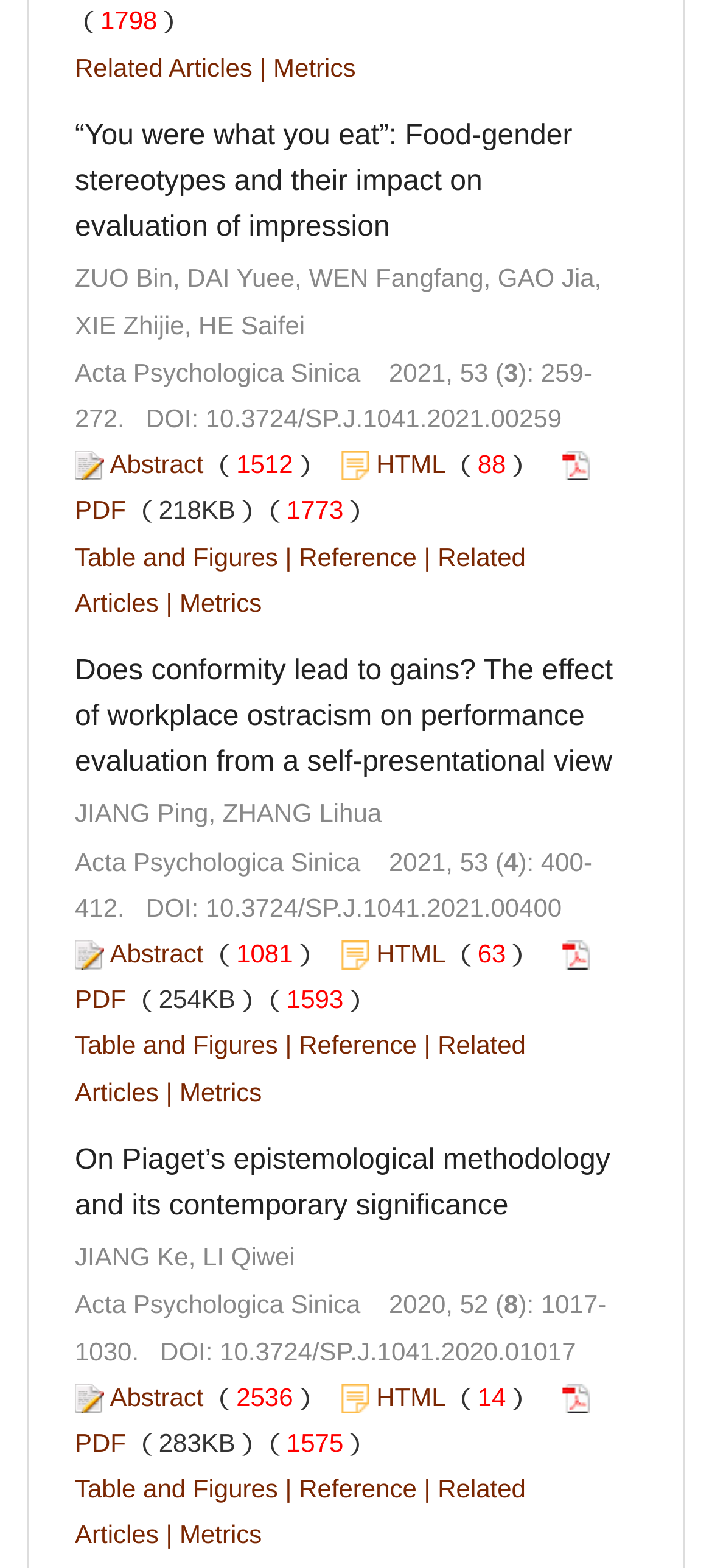How many articles are listed on this page?
Please ensure your answer to the question is detailed and covers all necessary aspects.

I counted the number of LayoutTableCell elements, which contain the article information, and found three of them.